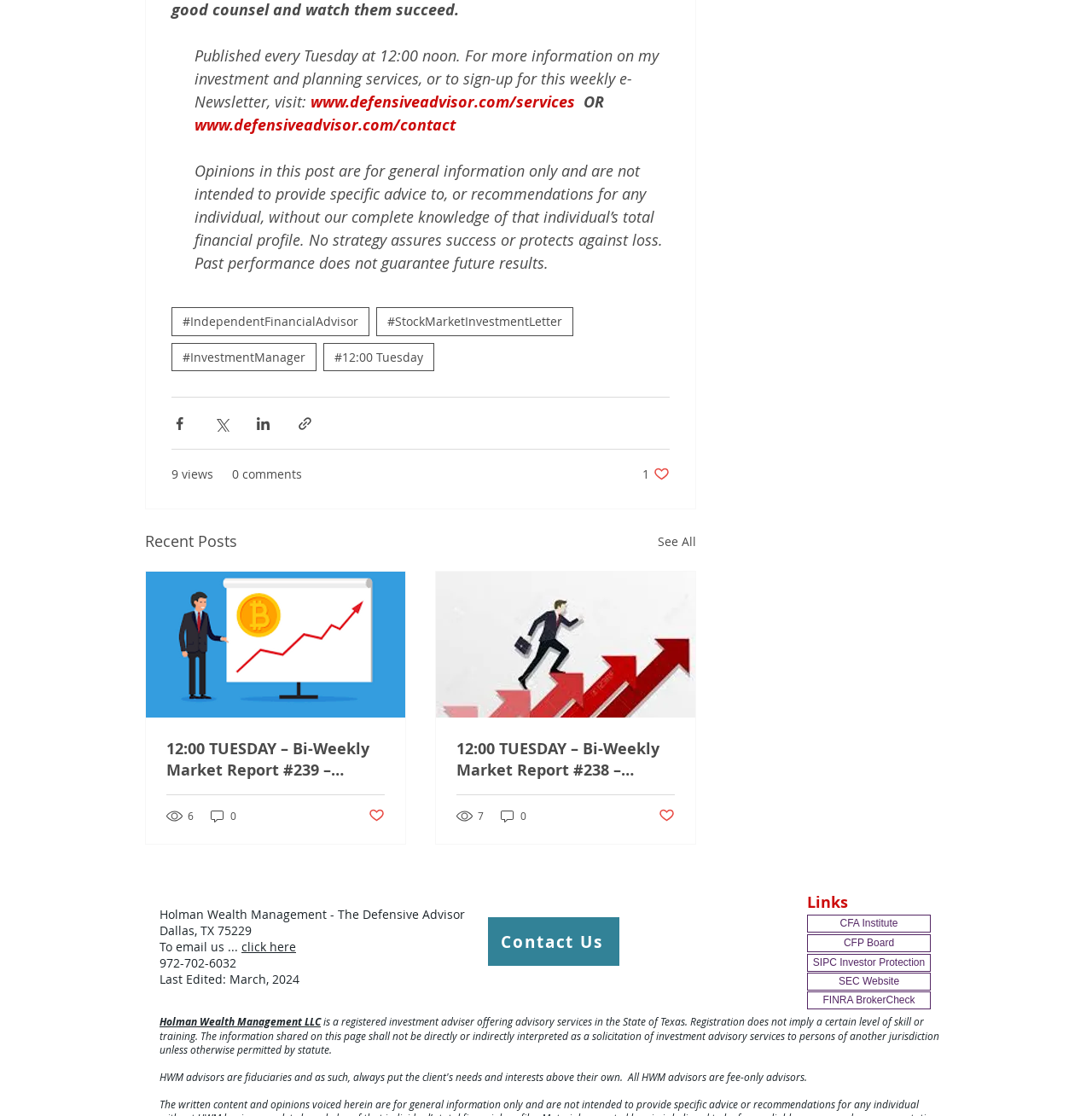Pinpoint the bounding box coordinates of the clickable element to carry out the following instruction: "See all recent posts."

[0.602, 0.474, 0.638, 0.496]